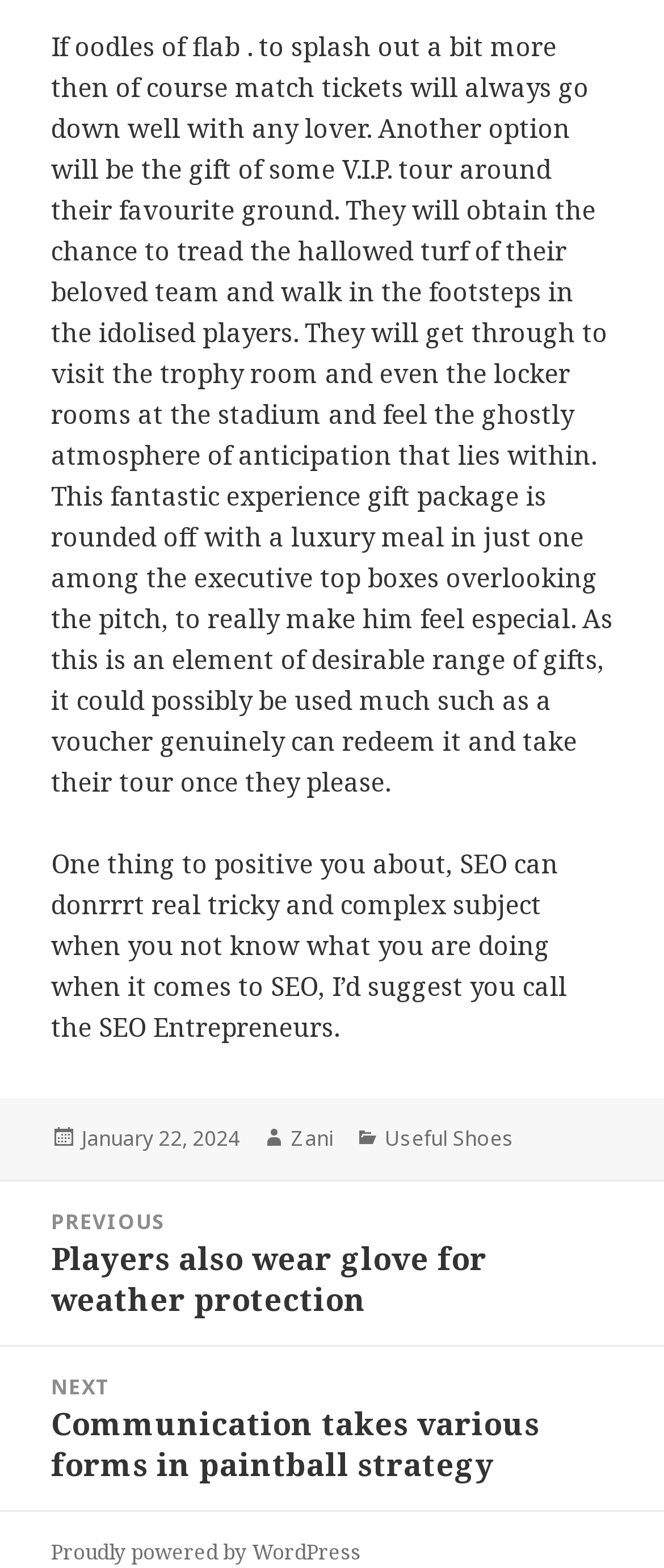Given the description Proudly powered by WordPress, predict the bounding box coordinates of the UI element. Ensure the coordinates are in the format (top-left x, top-left y, bottom-right x, bottom-right y) and all values are between 0 and 1.

[0.077, 0.98, 0.544, 1.0]